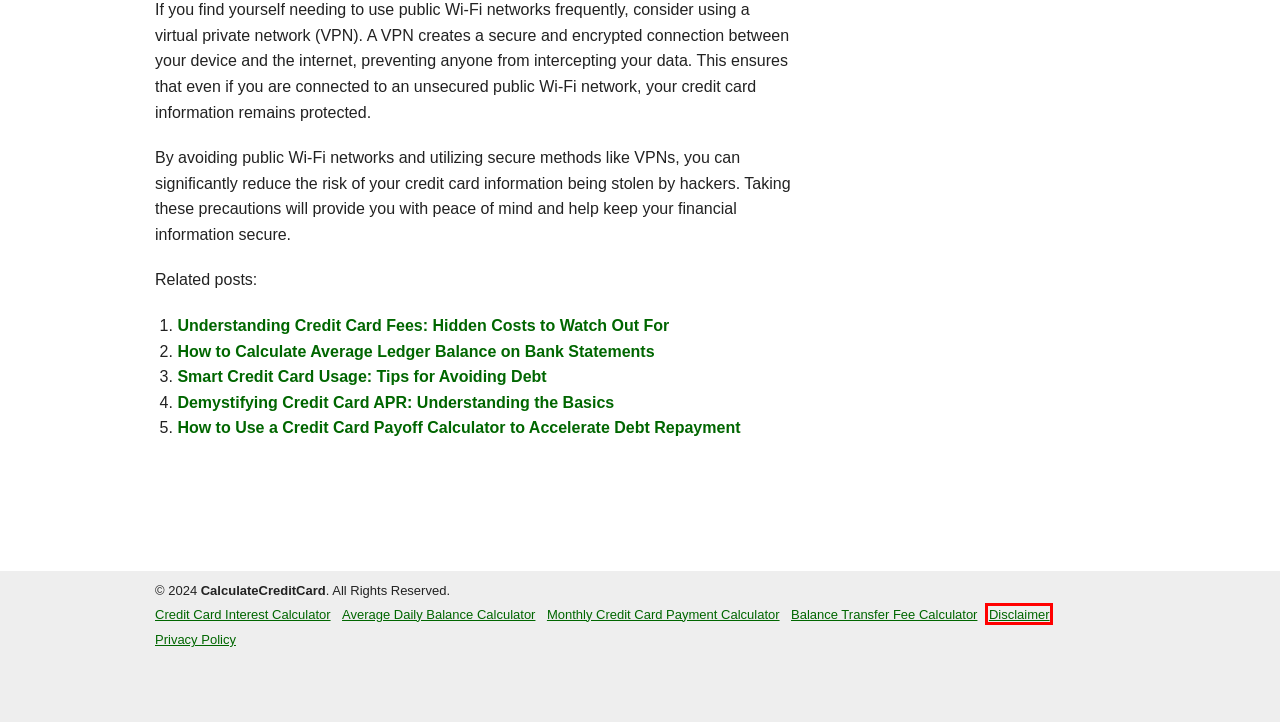Examine the screenshot of a webpage with a red bounding box around an element. Then, select the webpage description that best represents the new page after clicking the highlighted element. Here are the descriptions:
A. How to Use a Credit Card Payoff Calculator to Accelerate Debt Repayment - CalculateCreditCard
B. How to Calculate Average Ledger Balance on Bank Statements - CalculateCreditCard
C. Demystifying Credit Card APR: Understanding the Basics - CalculateCreditCard
D. transferring credit card balances - fee calculator
E. CalculateCreditCard Privacy Policy - CalculateCreditCard
F. Average Daily Balance Calculator for Online Use - CalculateCreditCard
G. CalculateCreditCard Site Disclaimer - CalculateCreditCard
H. Monthly Payment Payoff Calculator

G